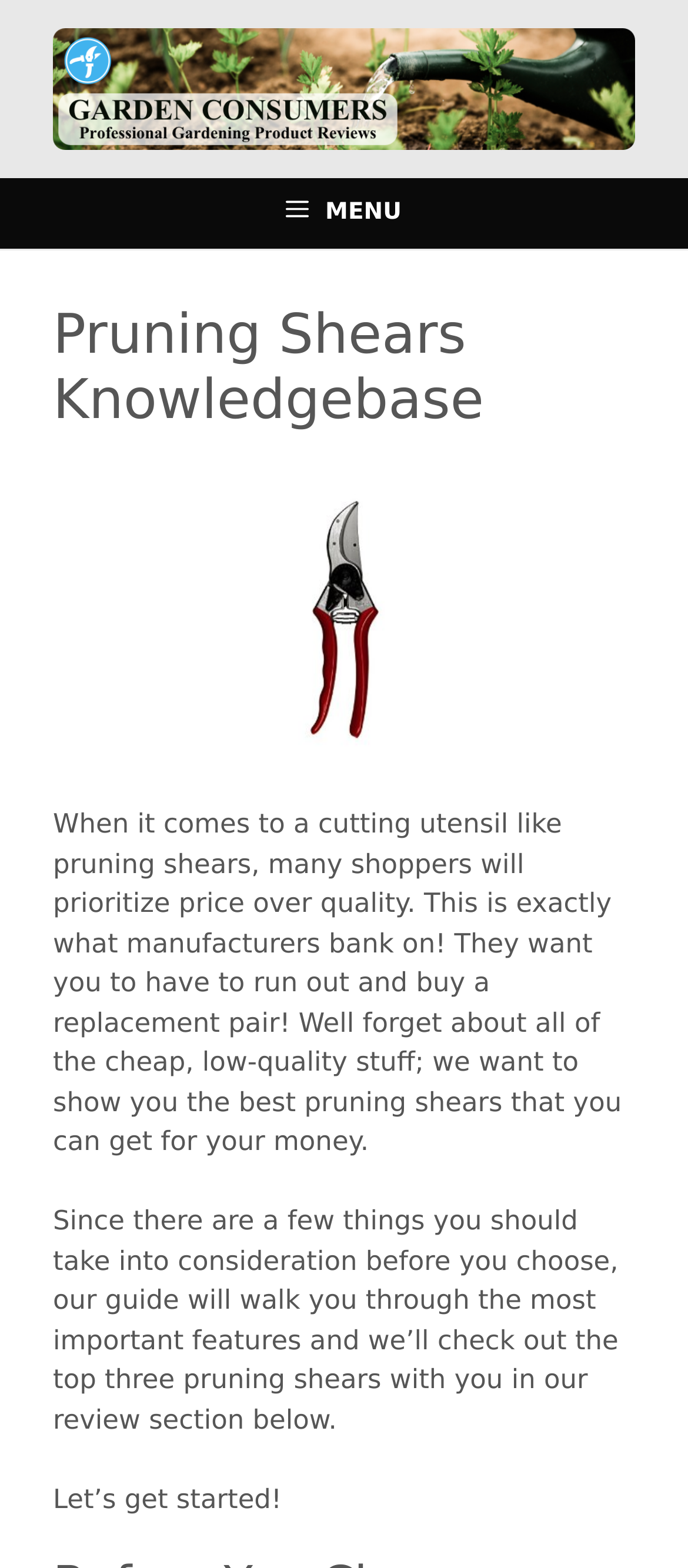Give a one-word or one-phrase response to the question: 
How many pruning shears are reviewed on this webpage?

Three